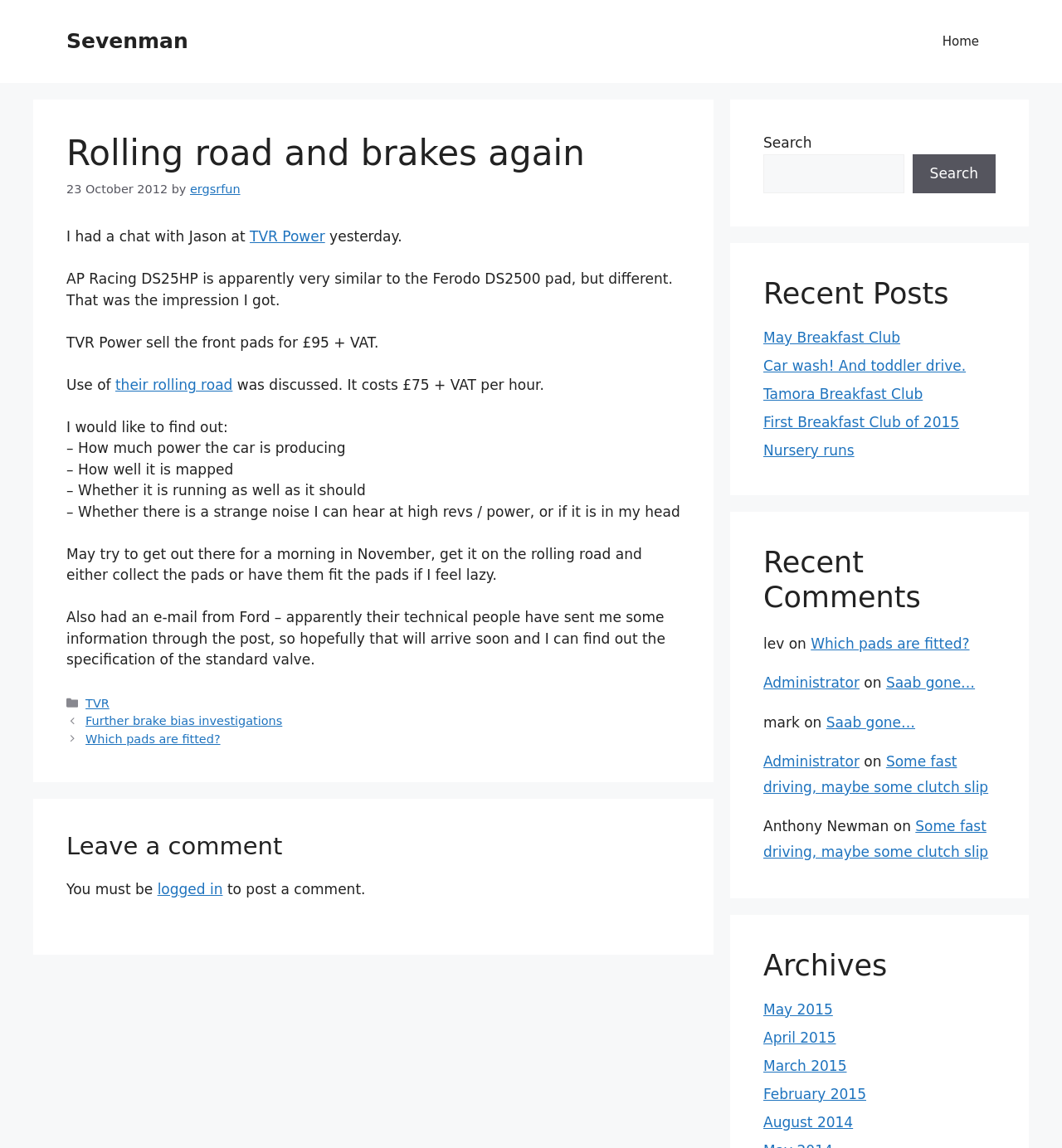What is the topic of the recent post 'May Breakfast Club'?
Examine the webpage screenshot and provide an in-depth answer to the question.

The recent post 'May Breakfast Club' is likely about a breakfast club event that took place in May, as it is listed under the 'Recent Posts' section.